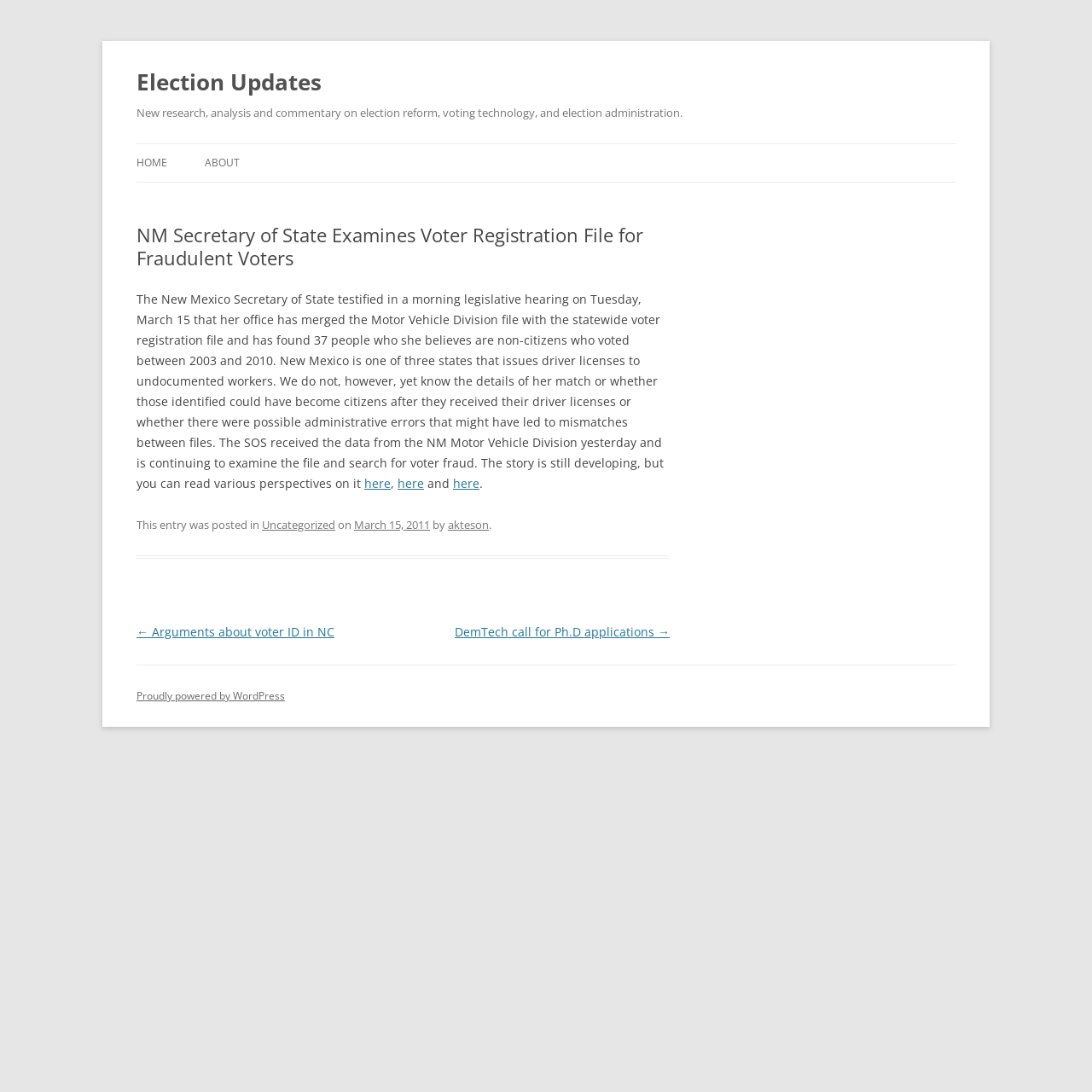Could you indicate the bounding box coordinates of the region to click in order to complete this instruction: "View previous post".

[0.125, 0.571, 0.306, 0.586]